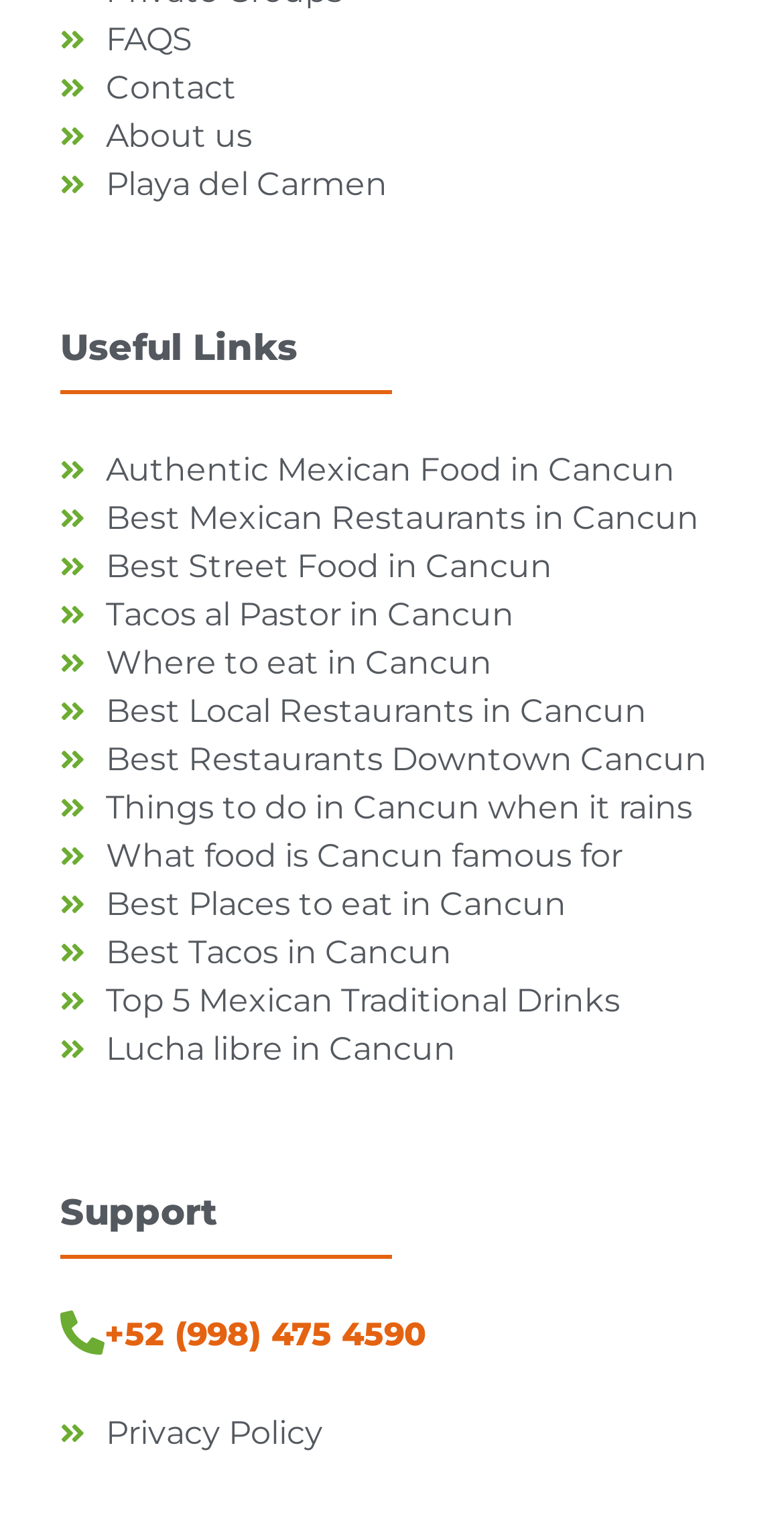Is there a contact phone number on the webpage?
Based on the screenshot, provide a one-word or short-phrase response.

Yes